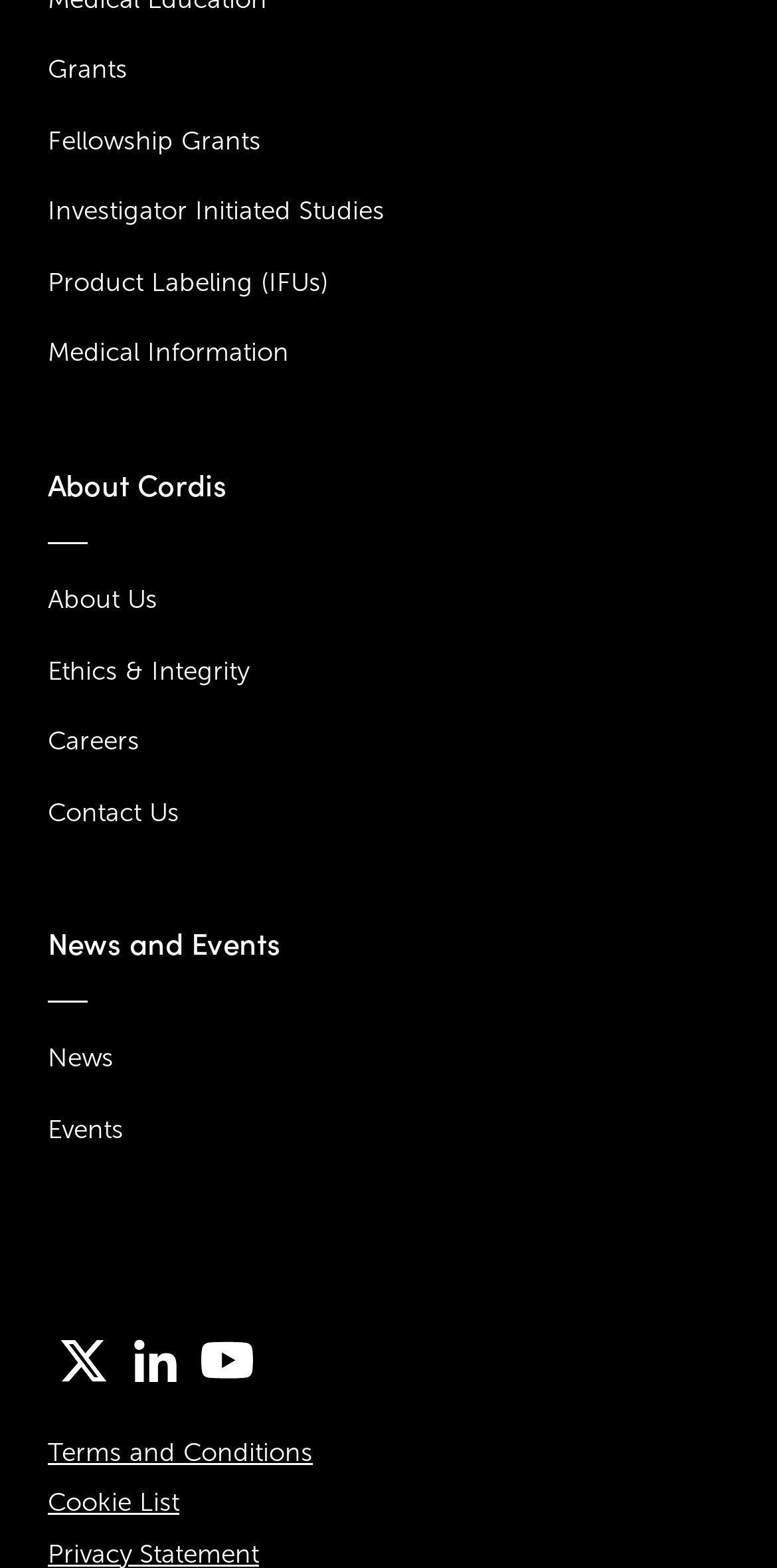Please identify the bounding box coordinates of the element I need to click to follow this instruction: "Click on Grants".

[0.062, 0.034, 0.938, 0.08]